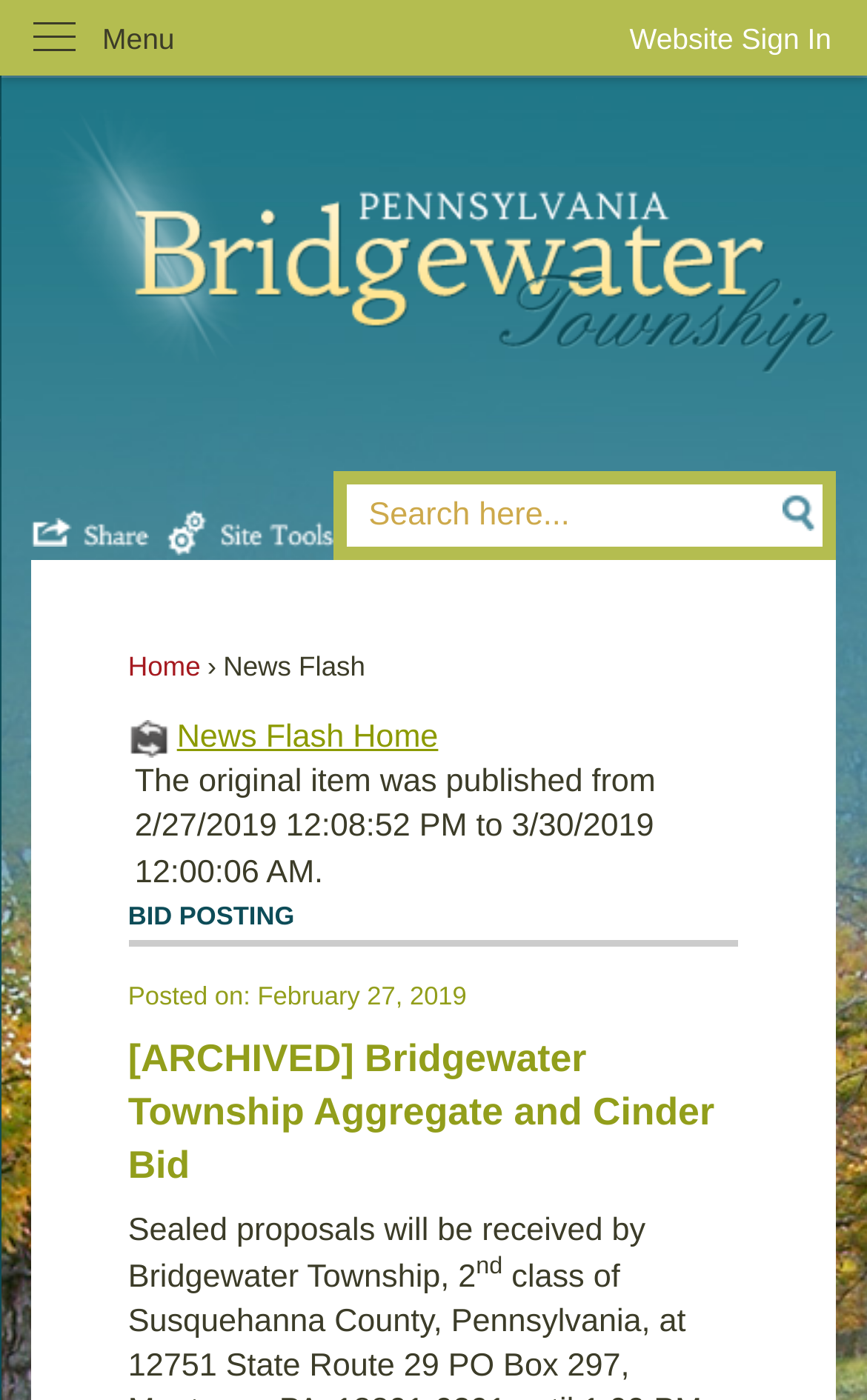Please identify the bounding box coordinates of the element that needs to be clicked to perform the following instruction: "Sign in to the website".

[0.685, 0.0, 1.0, 0.056]